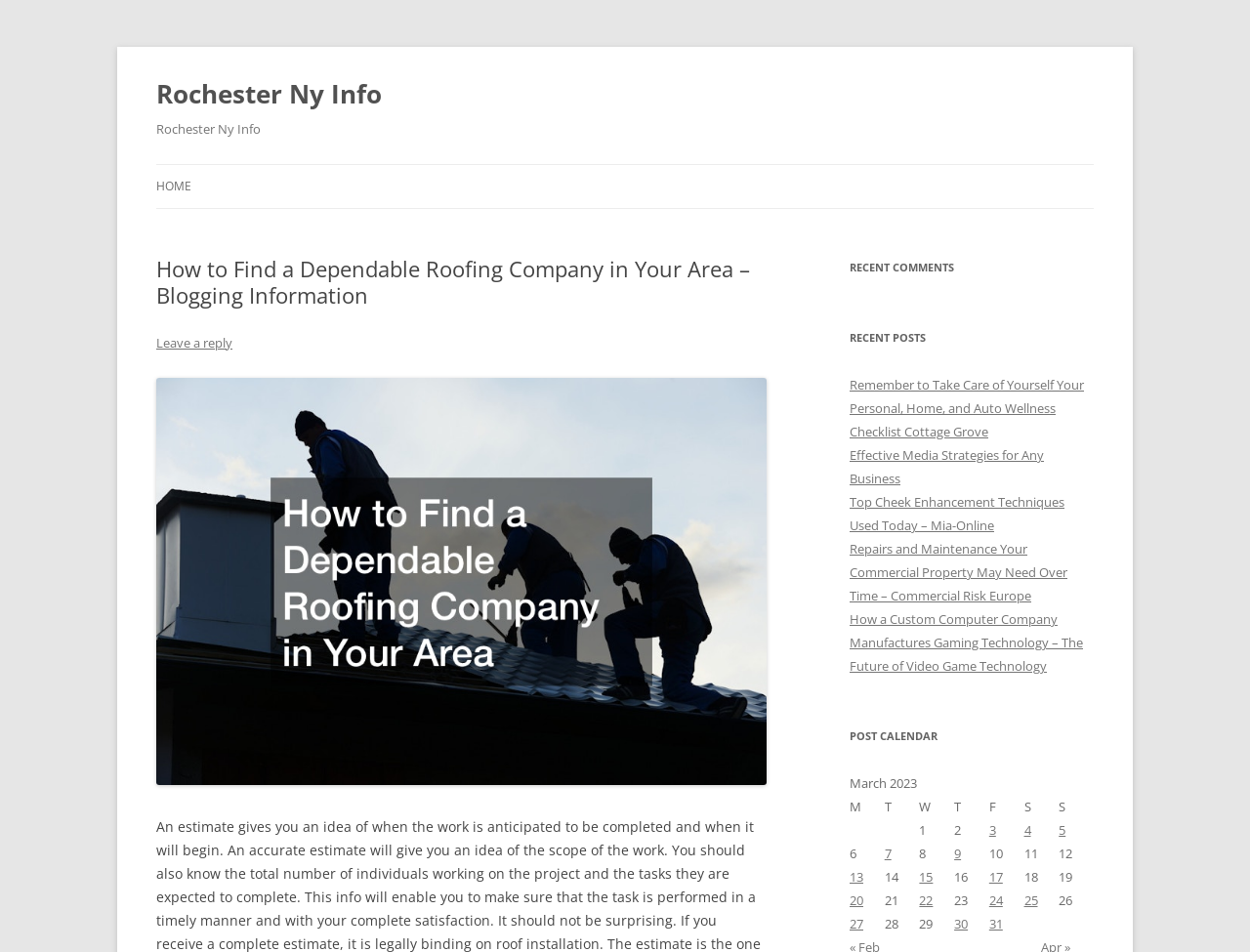Please specify the bounding box coordinates of the area that should be clicked to accomplish the following instruction: "Check the post calendar for March 2023". The coordinates should consist of four float numbers between 0 and 1, i.e., [left, top, right, bottom].

[0.68, 0.811, 0.875, 0.983]